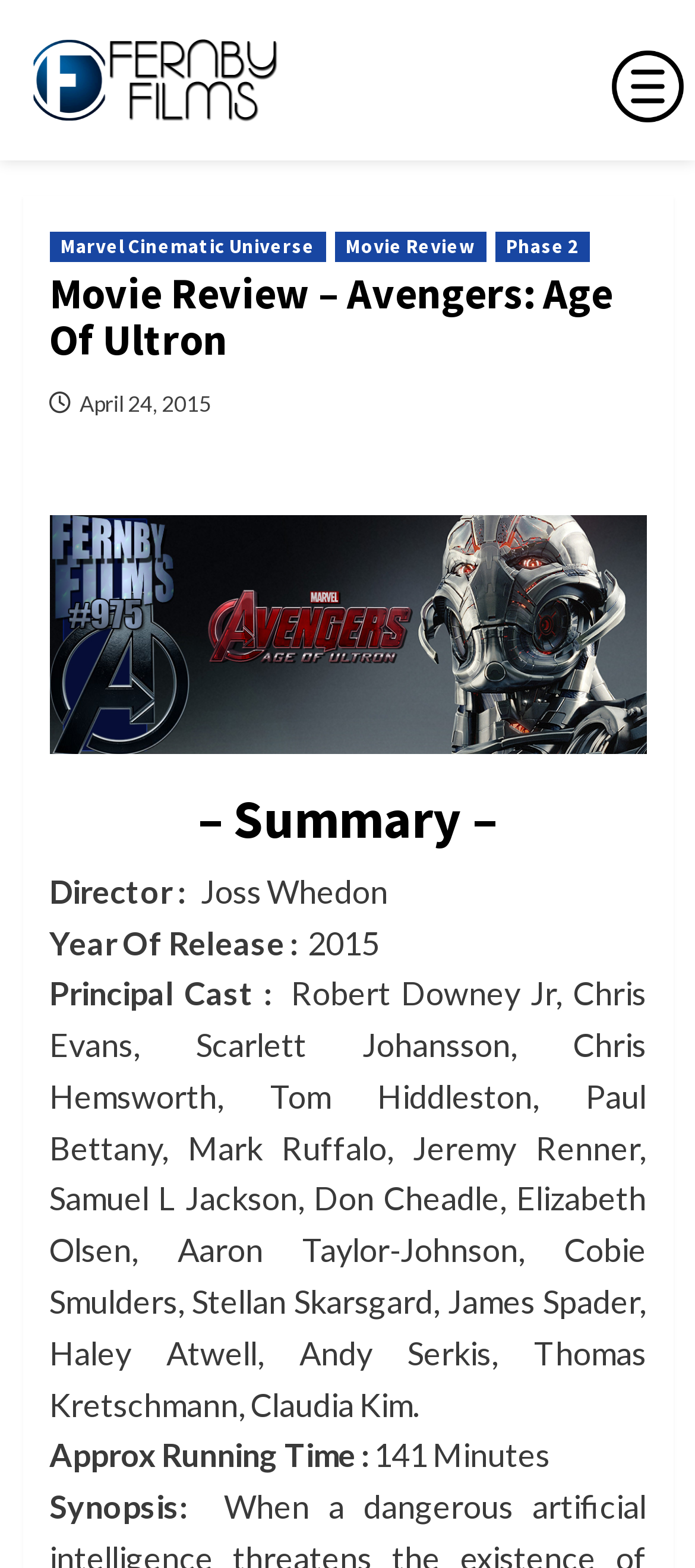Please provide a detailed answer to the question below by examining the image:
What is the date of the movie review?

I found the answer by looking at the section that lists the movie's details, where it says the date 'April 24, 2015'.